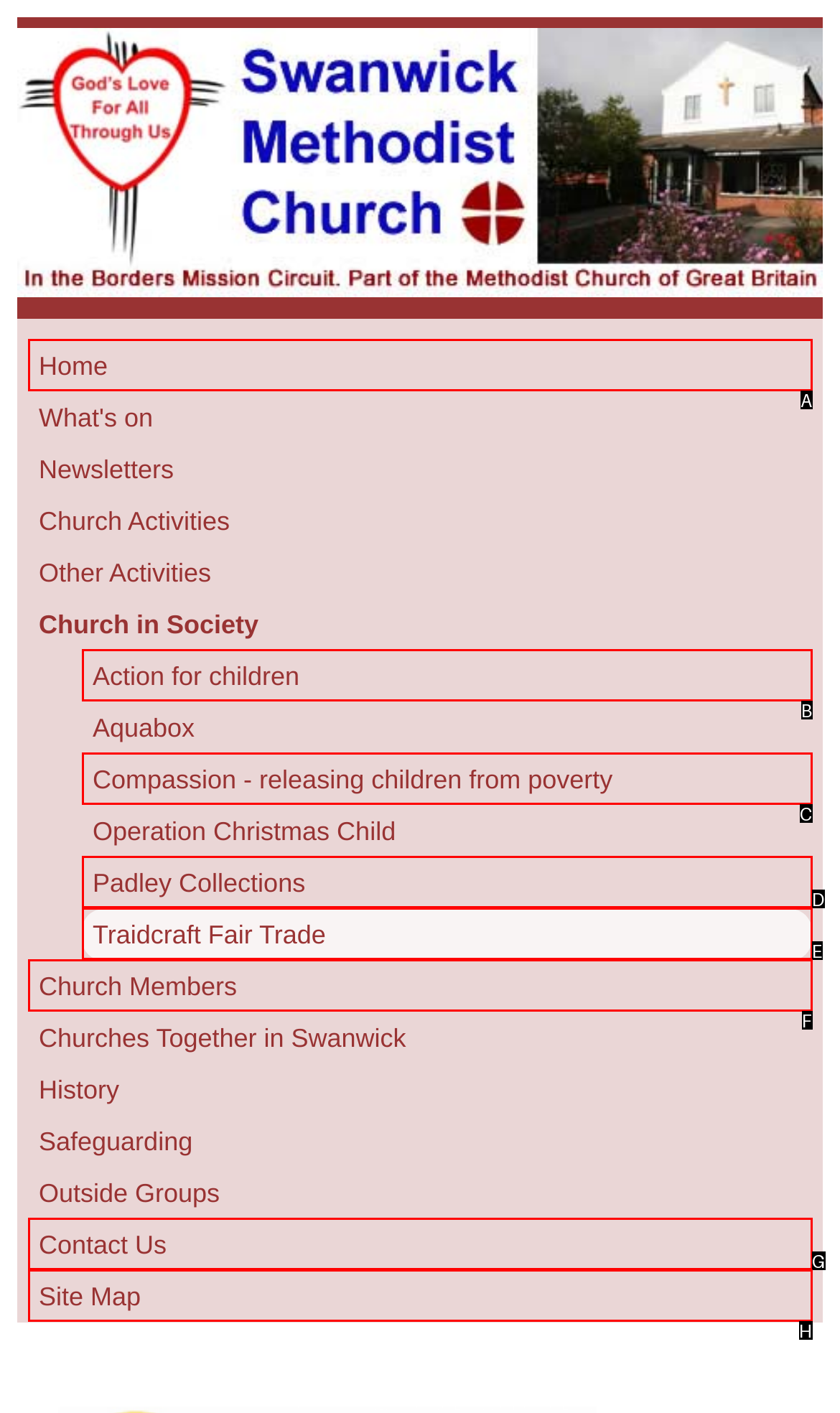Choose the option that matches the following description: Home
Answer with the letter of the correct option.

A